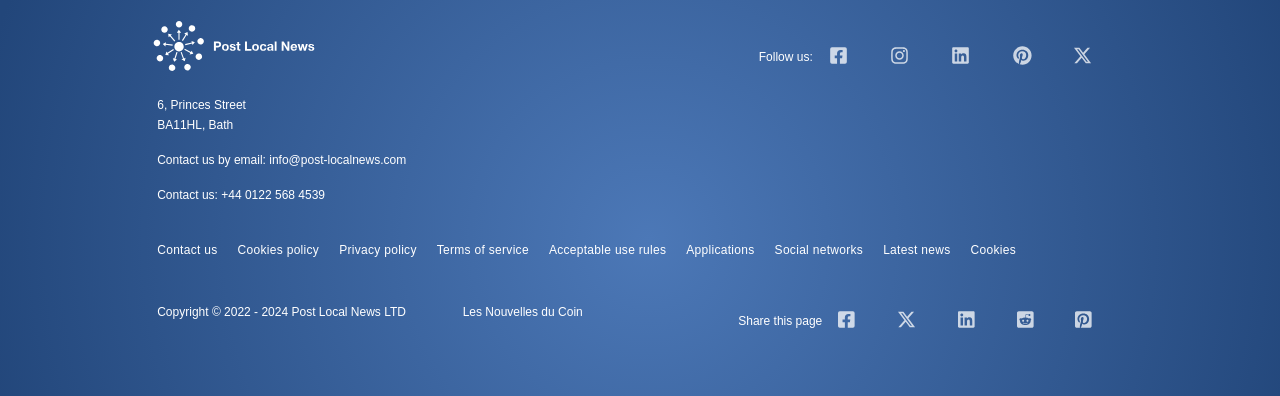Pinpoint the bounding box coordinates of the element to be clicked to execute the instruction: "Download from Google Play Store".

[0.472, 0.336, 0.597, 0.462]